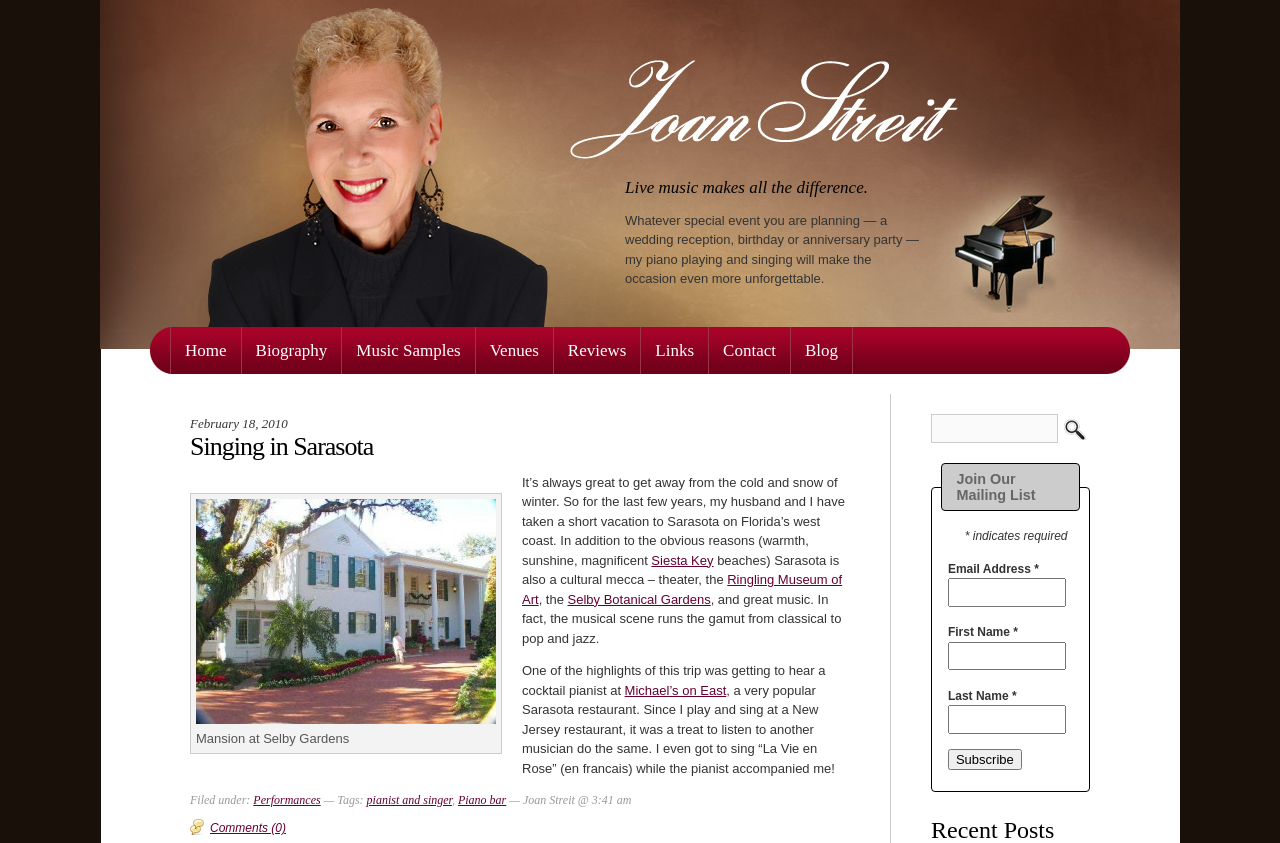Indicate the bounding box coordinates of the clickable region to achieve the following instruction: "Subscribe to the mailing list."

[0.741, 0.889, 0.798, 0.914]